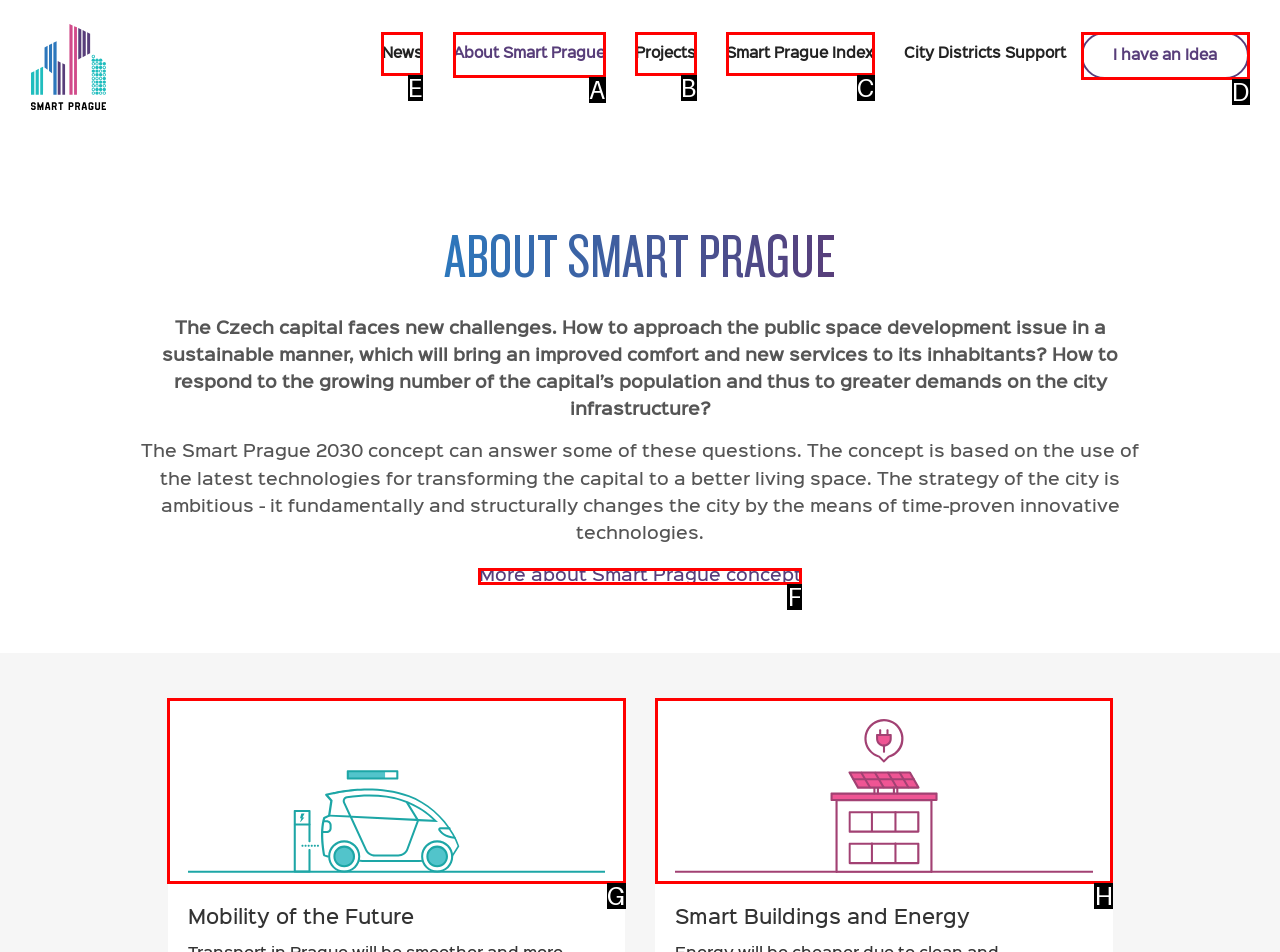Find the correct option to complete this instruction: Click on News. Reply with the corresponding letter.

E